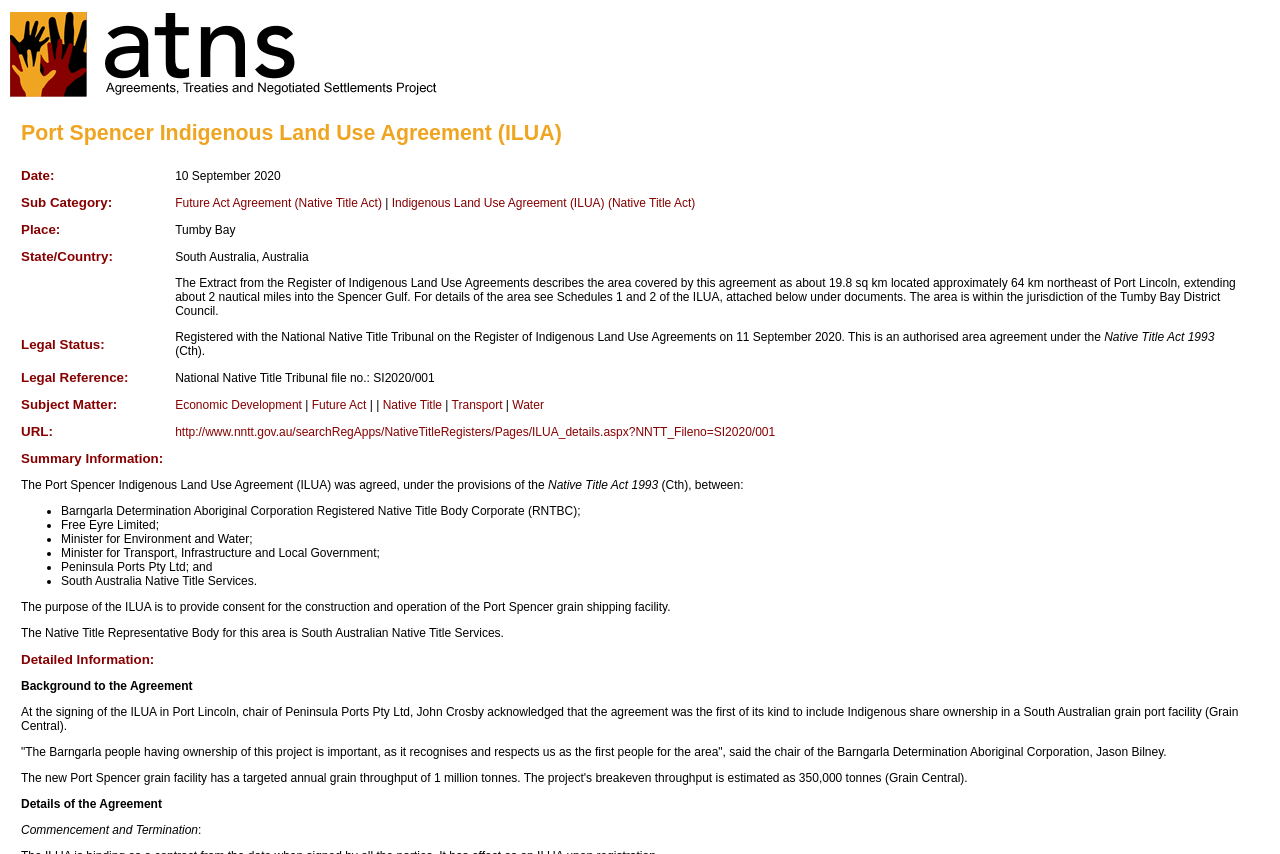Given the element description http://www.nntt.gov.au/searchRegApps/NativeTitleRegisters/Pages/ILUA_details.aspx?NNTT_Fileno=SI2020/001, predict the bounding box coordinates for the UI element in the webpage screenshot. The format should be (top-left x, top-left y, bottom-right x, bottom-right y), and the values should be between 0 and 1.

[0.137, 0.497, 0.606, 0.513]